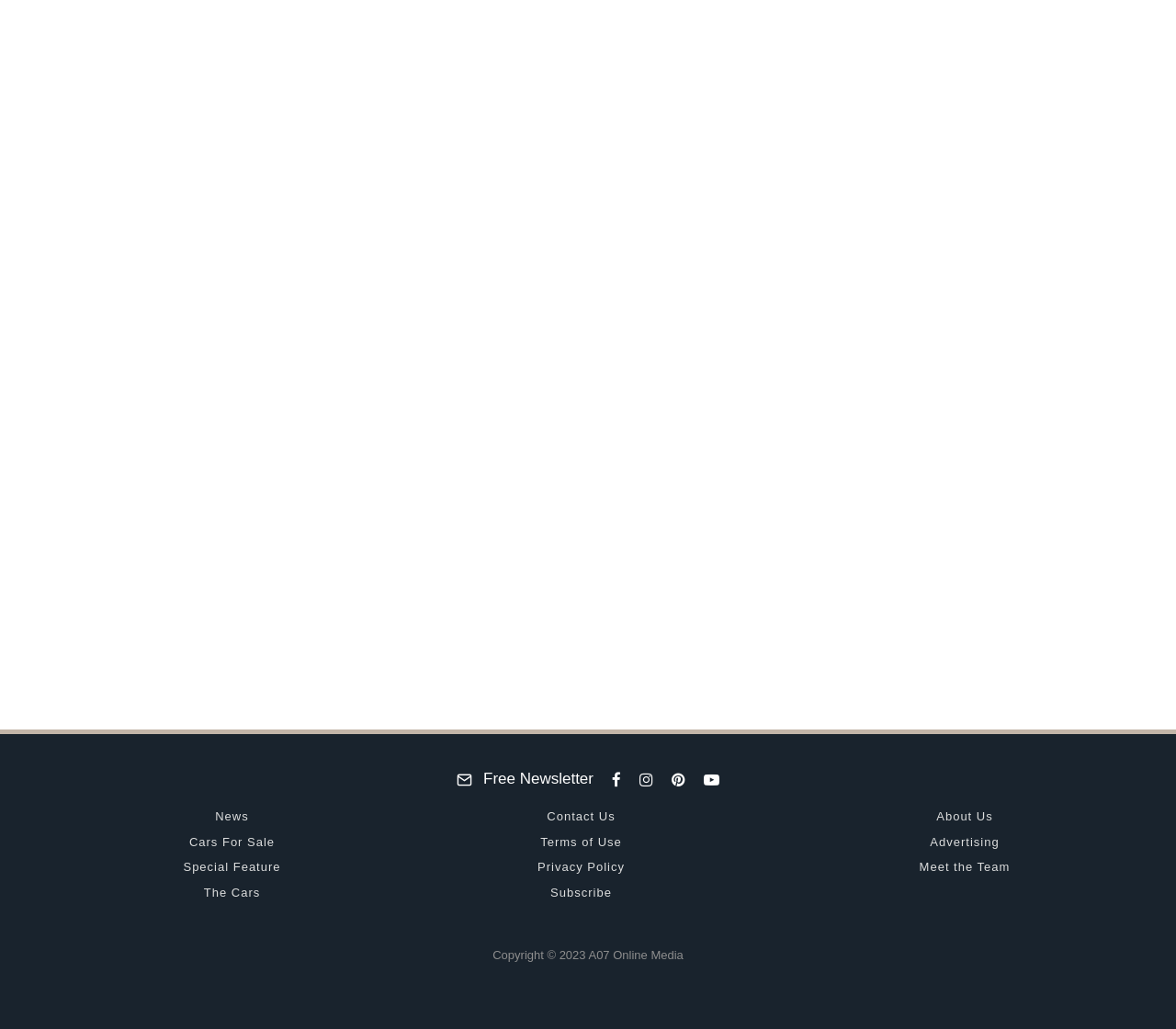Please answer the following question using a single word or phrase: 
What is the year of the oldest car model featured?

1963